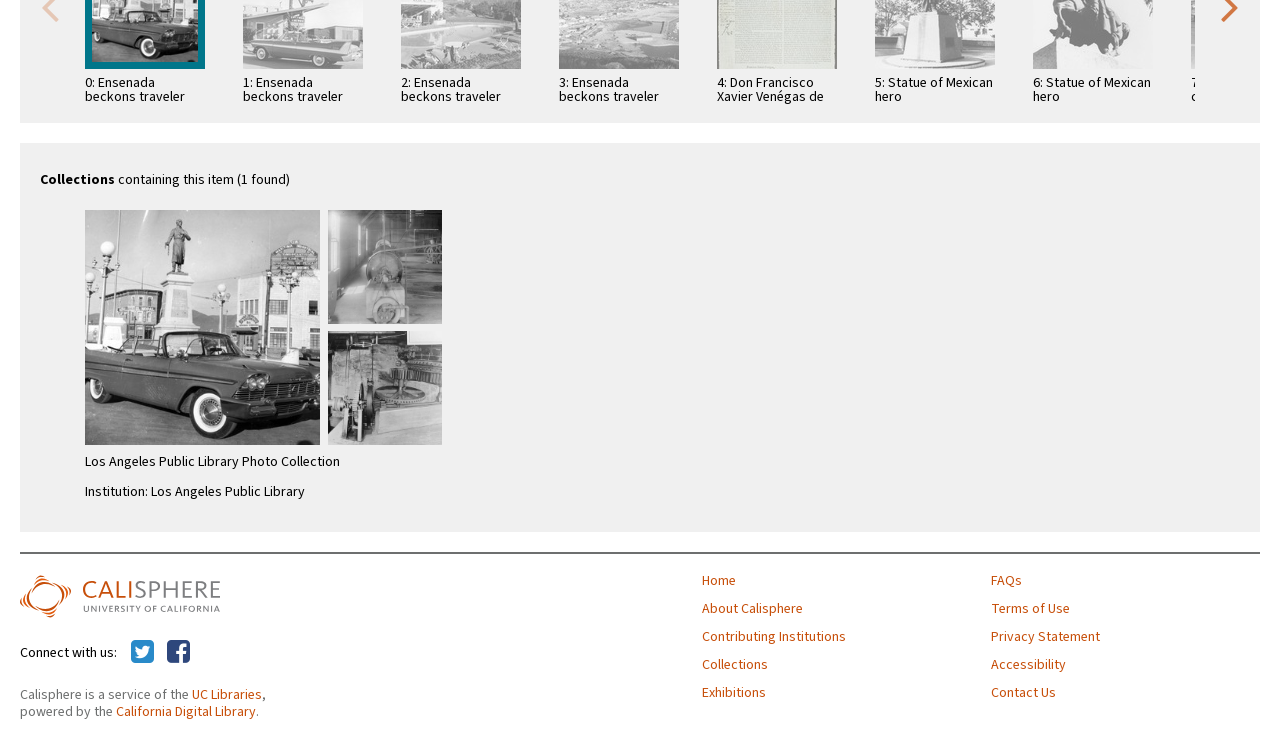What is the name of the service?
Based on the screenshot, provide your answer in one word or phrase.

Calisphere